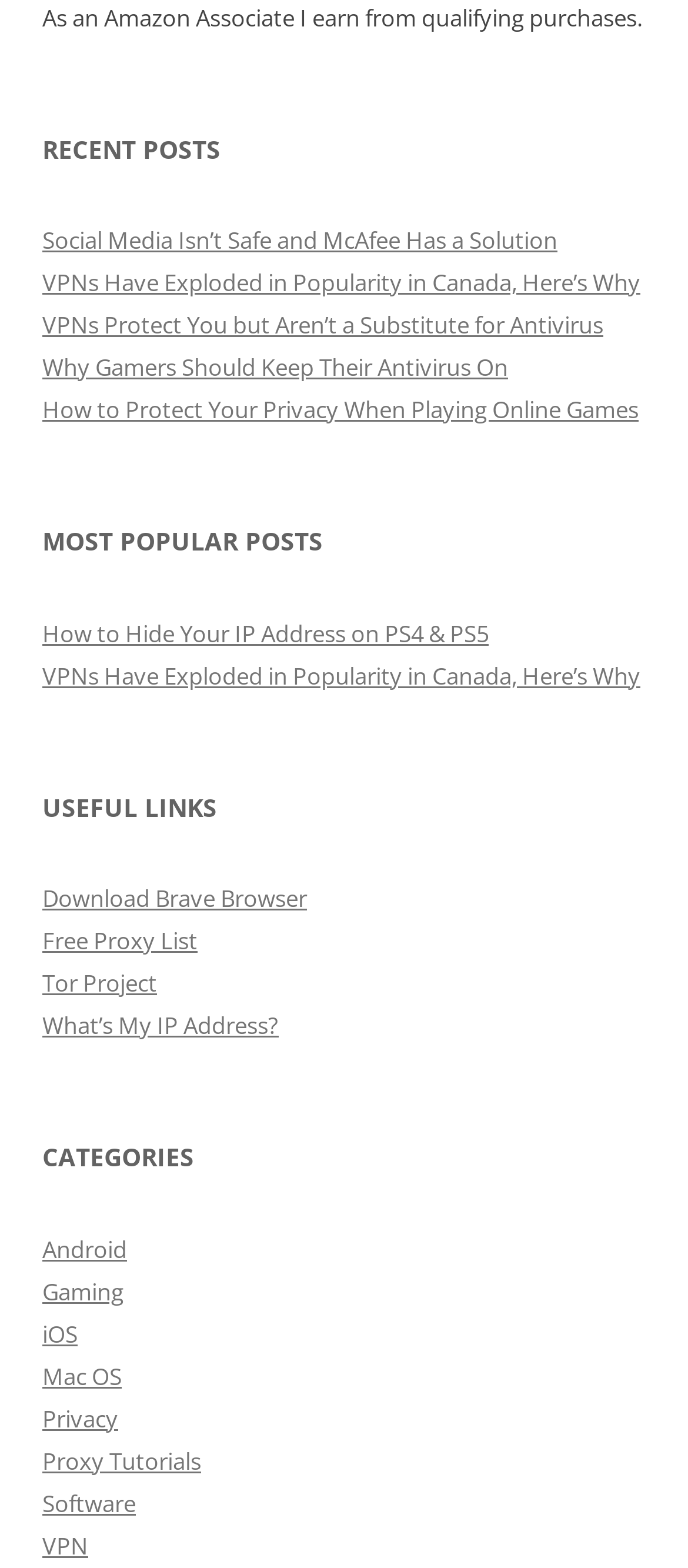Please identify the bounding box coordinates of the element's region that should be clicked to execute the following instruction: "Download Brave Browser". The bounding box coordinates must be four float numbers between 0 and 1, i.e., [left, top, right, bottom].

[0.062, 0.563, 0.446, 0.583]